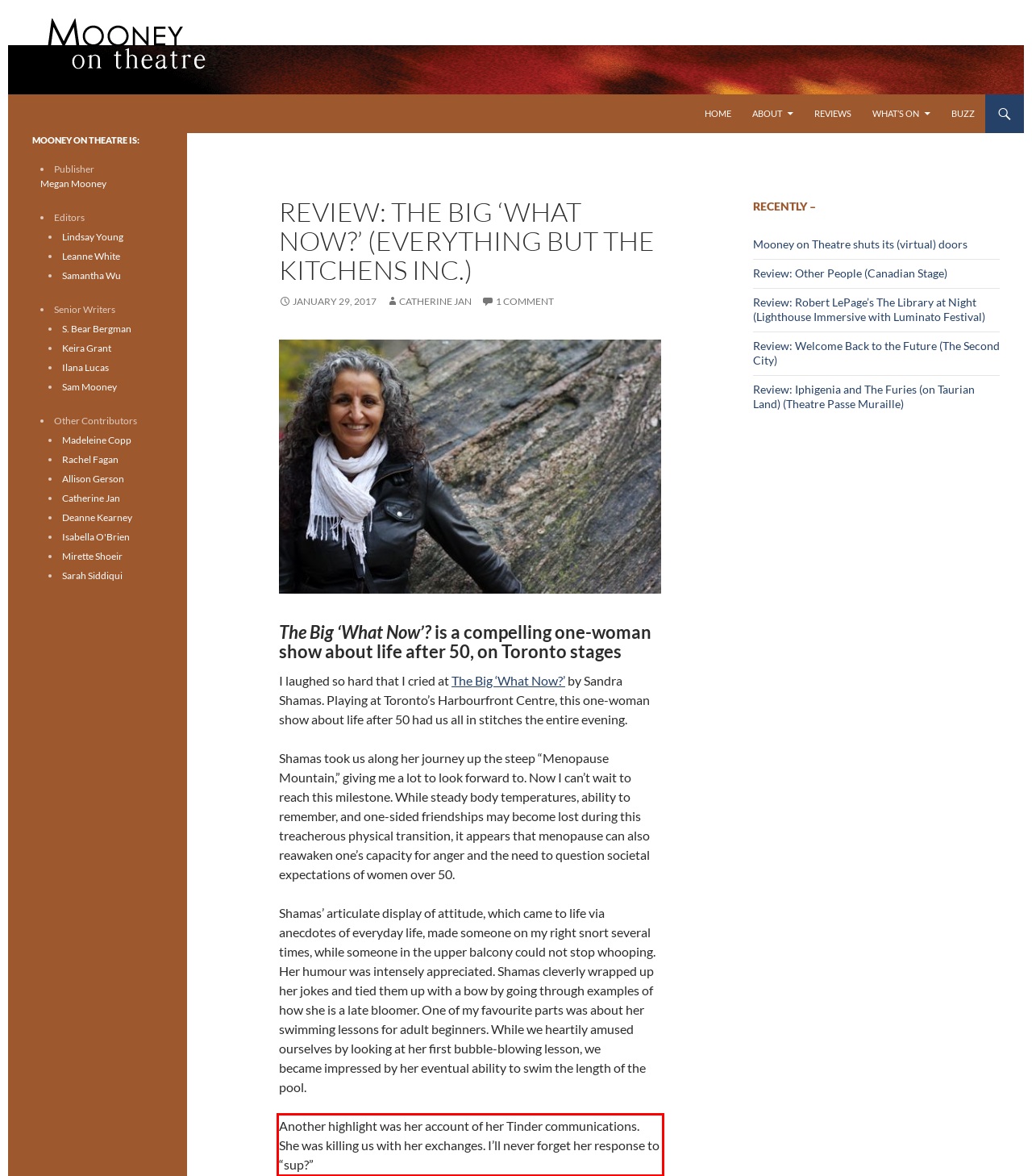Please perform OCR on the UI element surrounded by the red bounding box in the given webpage screenshot and extract its text content.

Another highlight was her account of her Tinder communications. She was killing us with her exchanges. I’ll never forget her response to “sup?”